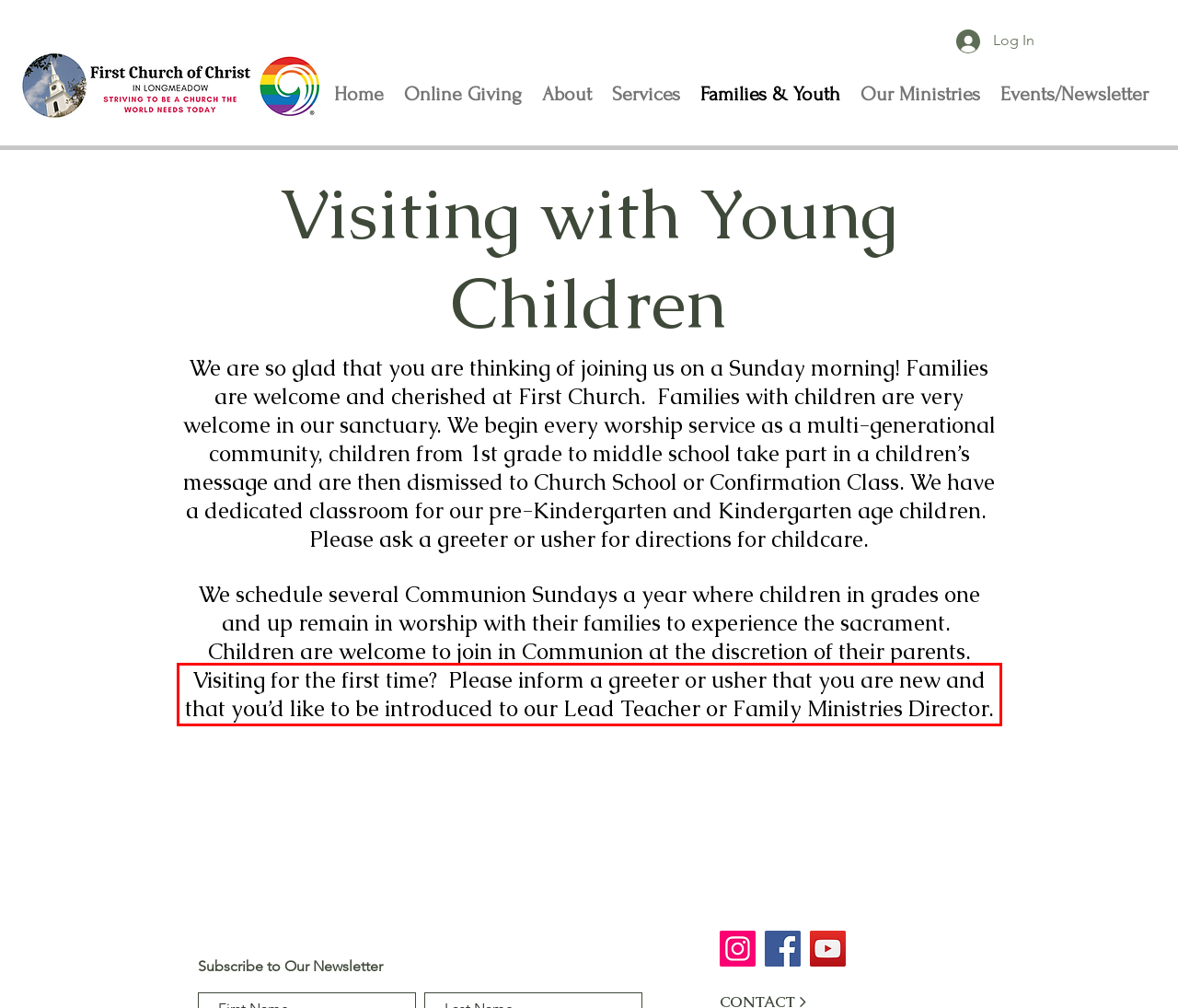Examine the webpage screenshot and use OCR to obtain the text inside the red bounding box.

Visiting for the first time? Please inform a greeter or usher that you are new and that you’d like to be introduced to our Lead Teacher or Family Ministries Director.